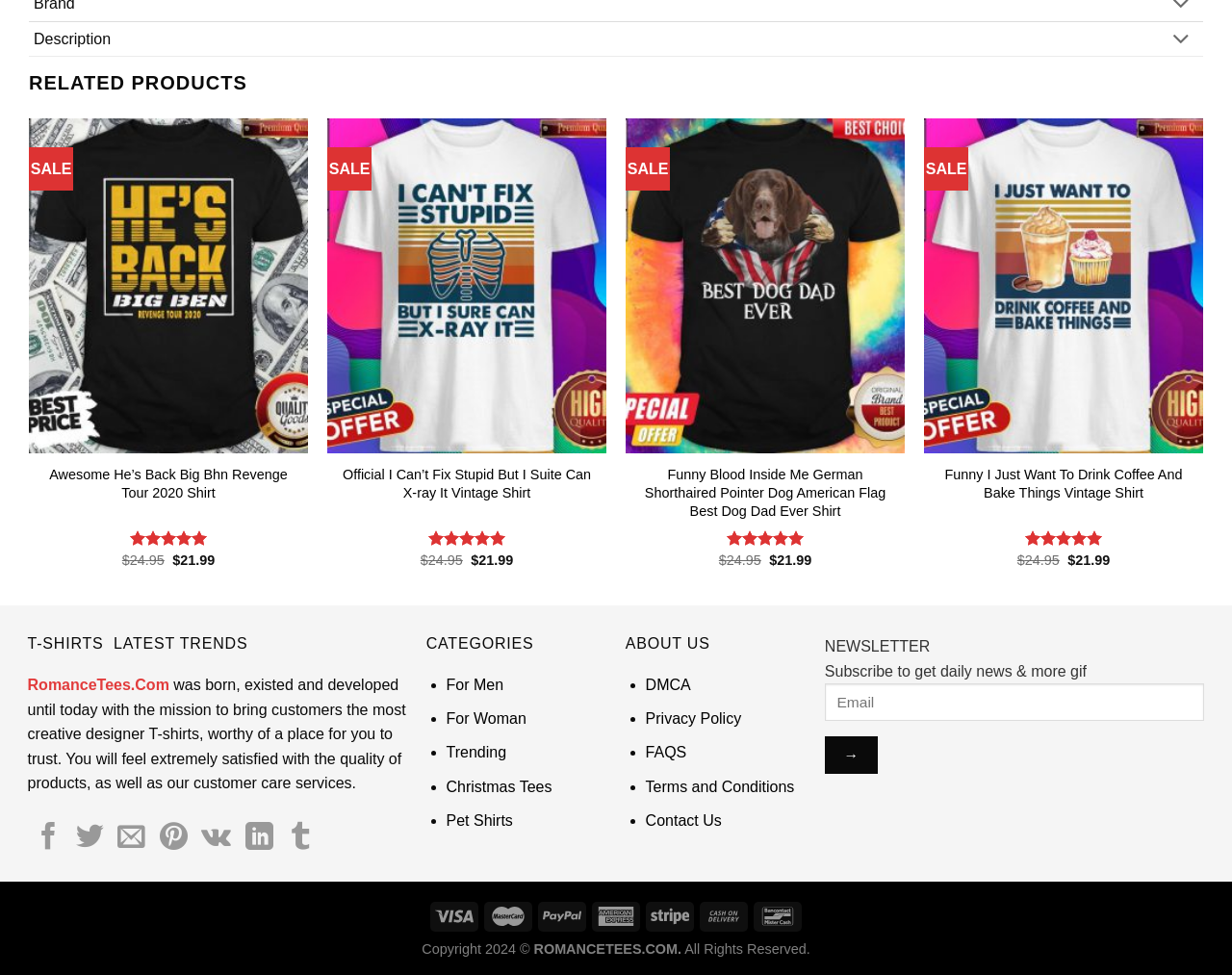Show me the bounding box coordinates of the clickable region to achieve the task as per the instruction: "Share on Facebook".

[0.028, 0.844, 0.051, 0.875]